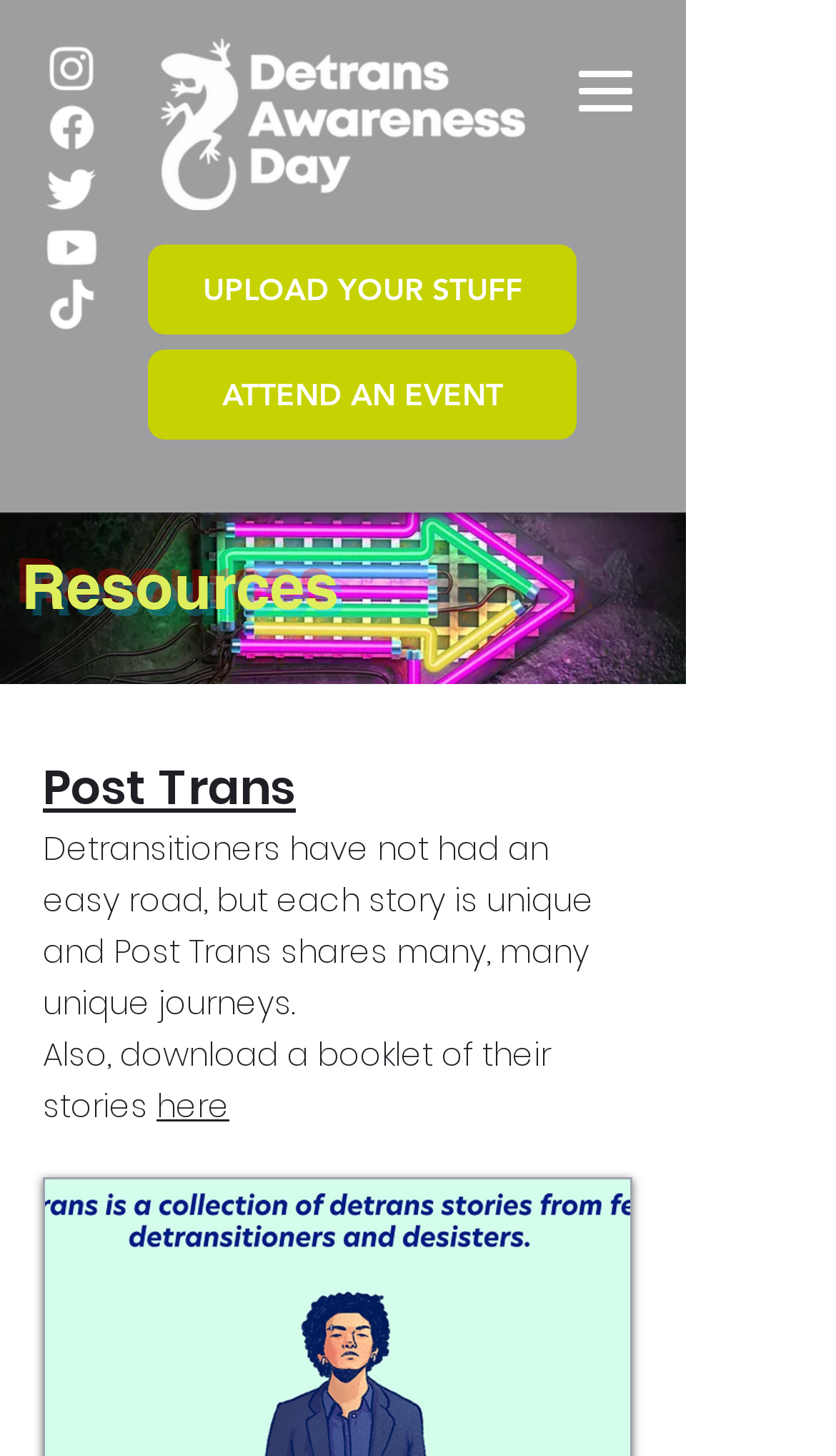Please locate the bounding box coordinates of the element's region that needs to be clicked to follow the instruction: "Open navigation menu". The bounding box coordinates should be provided as four float numbers between 0 and 1, i.e., [left, top, right, bottom].

[0.659, 0.027, 0.787, 0.1]